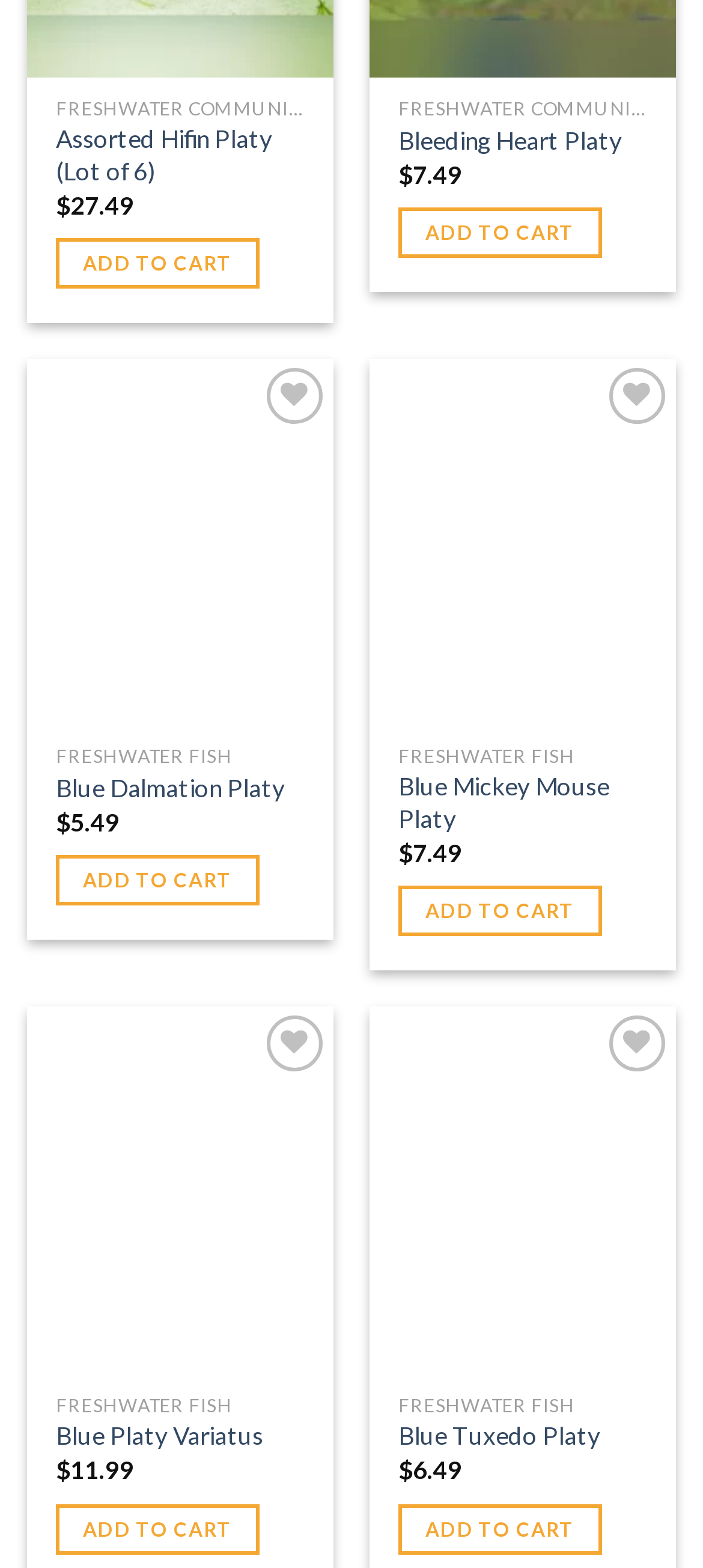Identify the bounding box coordinates of the section that should be clicked to achieve the task described: "View Blue Tuxedo Platy details".

[0.567, 0.907, 0.854, 0.927]